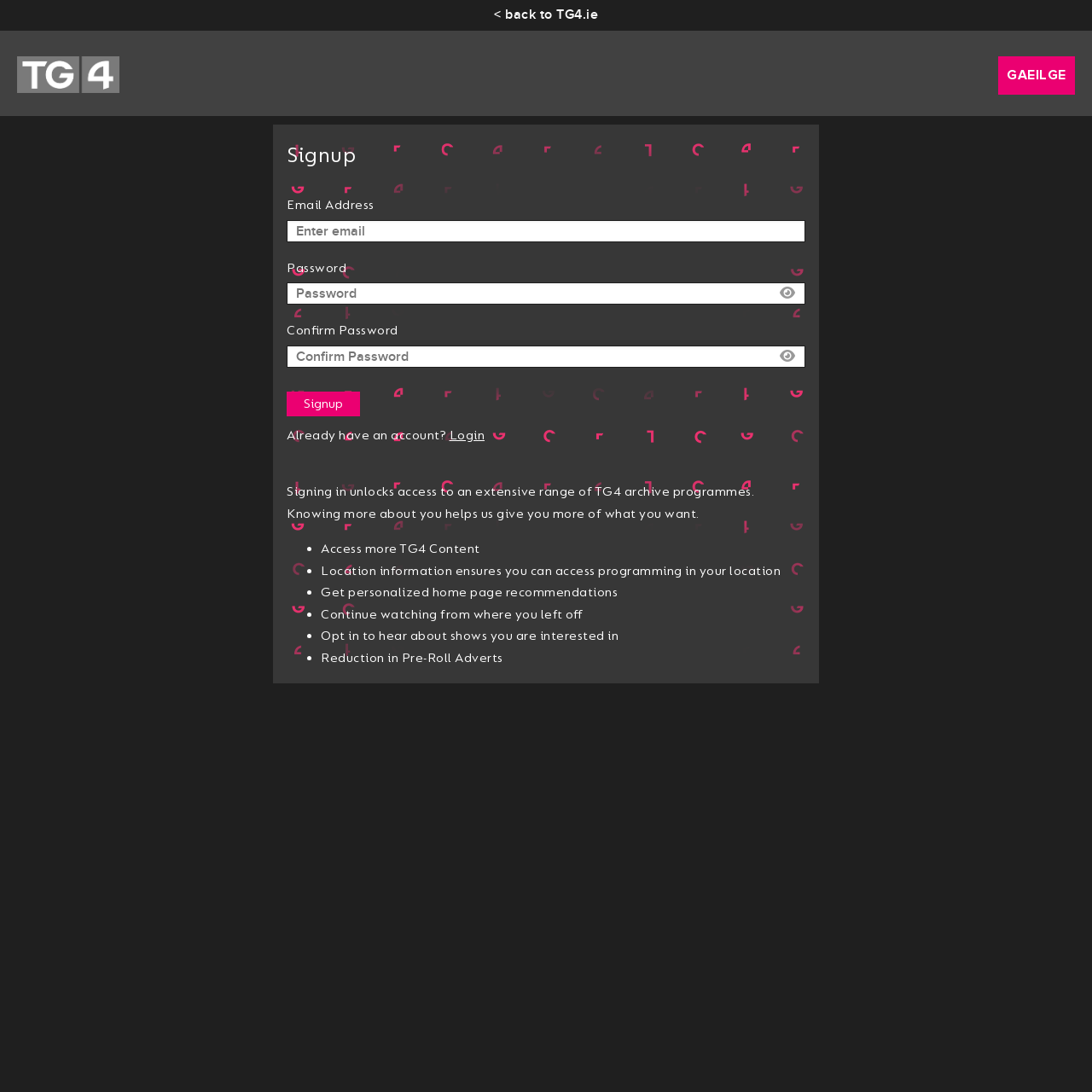What is the purpose of signing in?
Offer a detailed and exhaustive answer to the question.

The static text at [0.263, 0.443, 0.691, 0.458] states that 'Signing in unlocks access to an extensive range of TG4 archive programmes', indicating that signing in allows users to access more content.